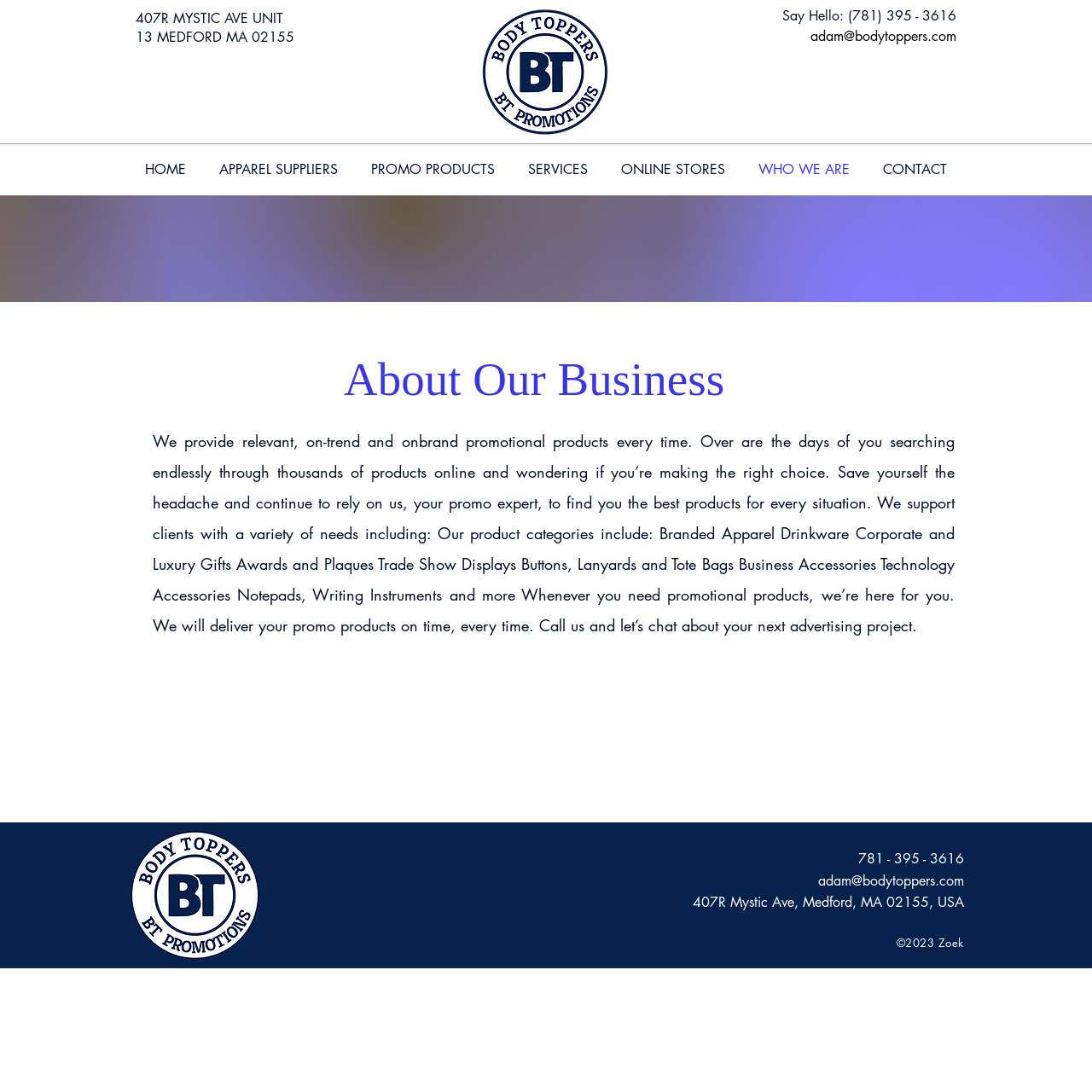Find the bounding box coordinates for the UI element whose description is: "adam@bodytoppers.com". The coordinates should be four float numbers between 0 and 1, in the format [left, top, right, bottom].

[0.749, 0.798, 0.883, 0.815]